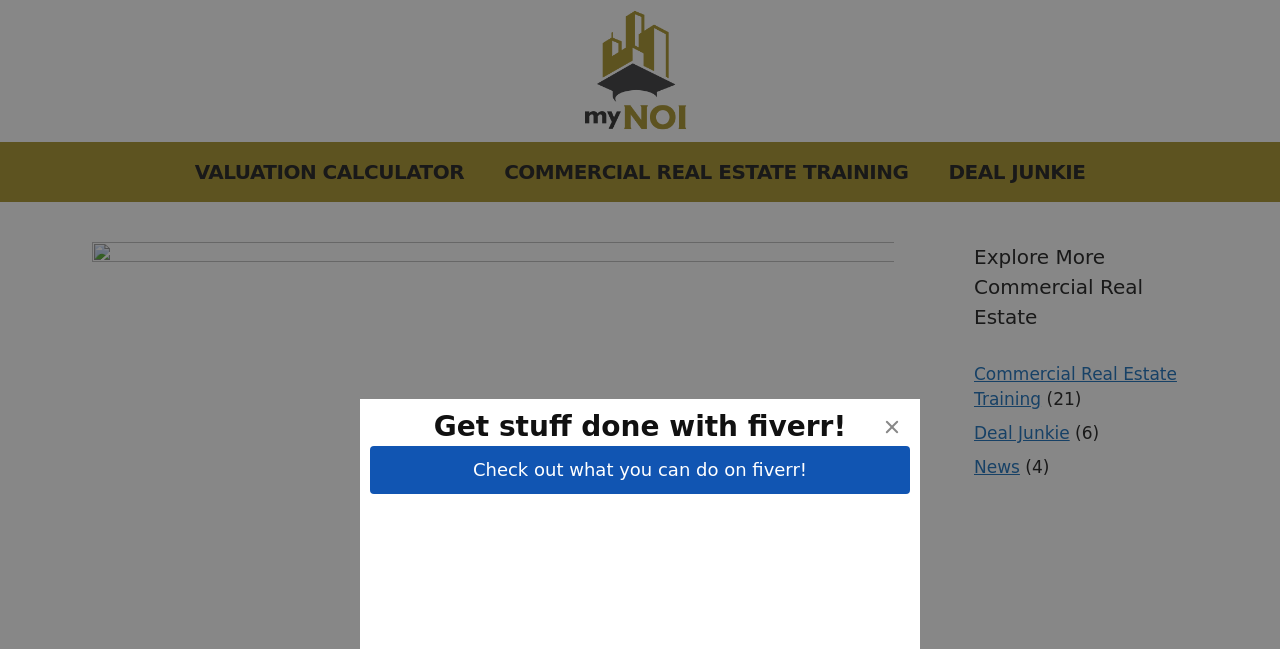Use a single word or phrase to respond to the question:
What is the text of the button in the complementary section?

Close